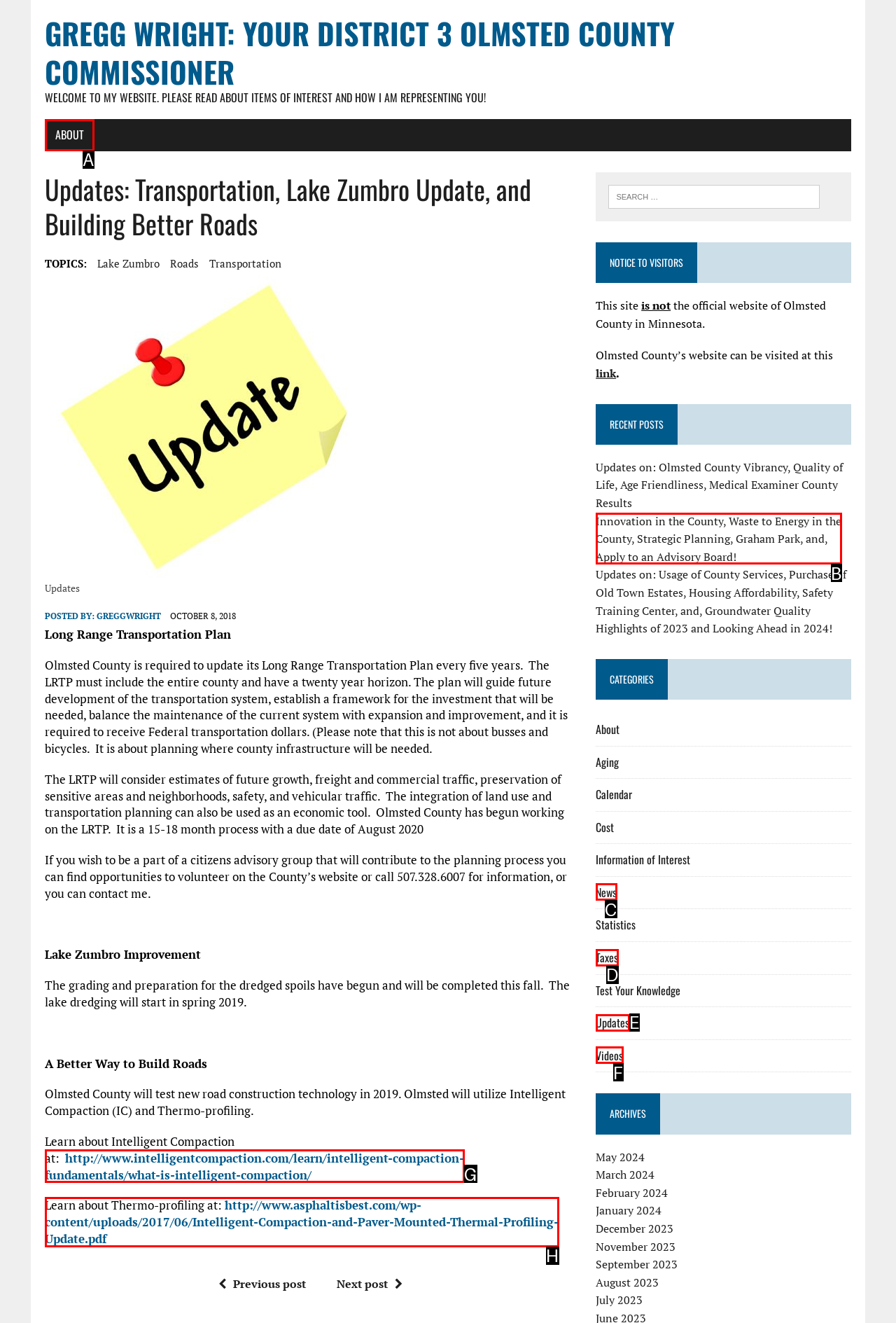Indicate which UI element needs to be clicked to fulfill the task: Click on the 'ABOUT' link
Answer with the letter of the chosen option from the available choices directly.

A